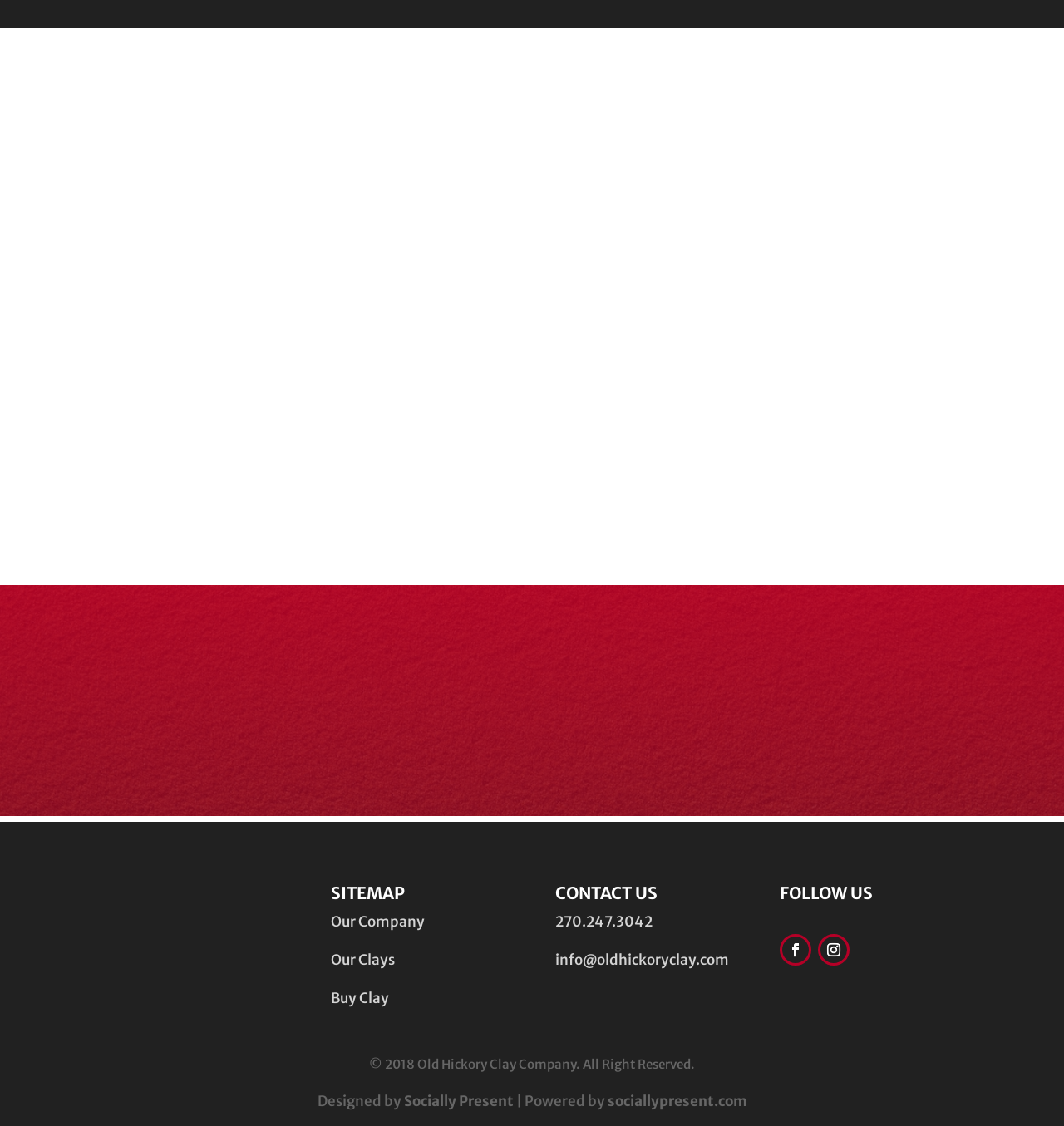Determine the bounding box coordinates of the section to be clicked to follow the instruction: "Click on Kentucky". The coordinates should be given as four float numbers between 0 and 1, formatted as [left, top, right, bottom].

[0.172, 0.188, 0.266, 0.305]